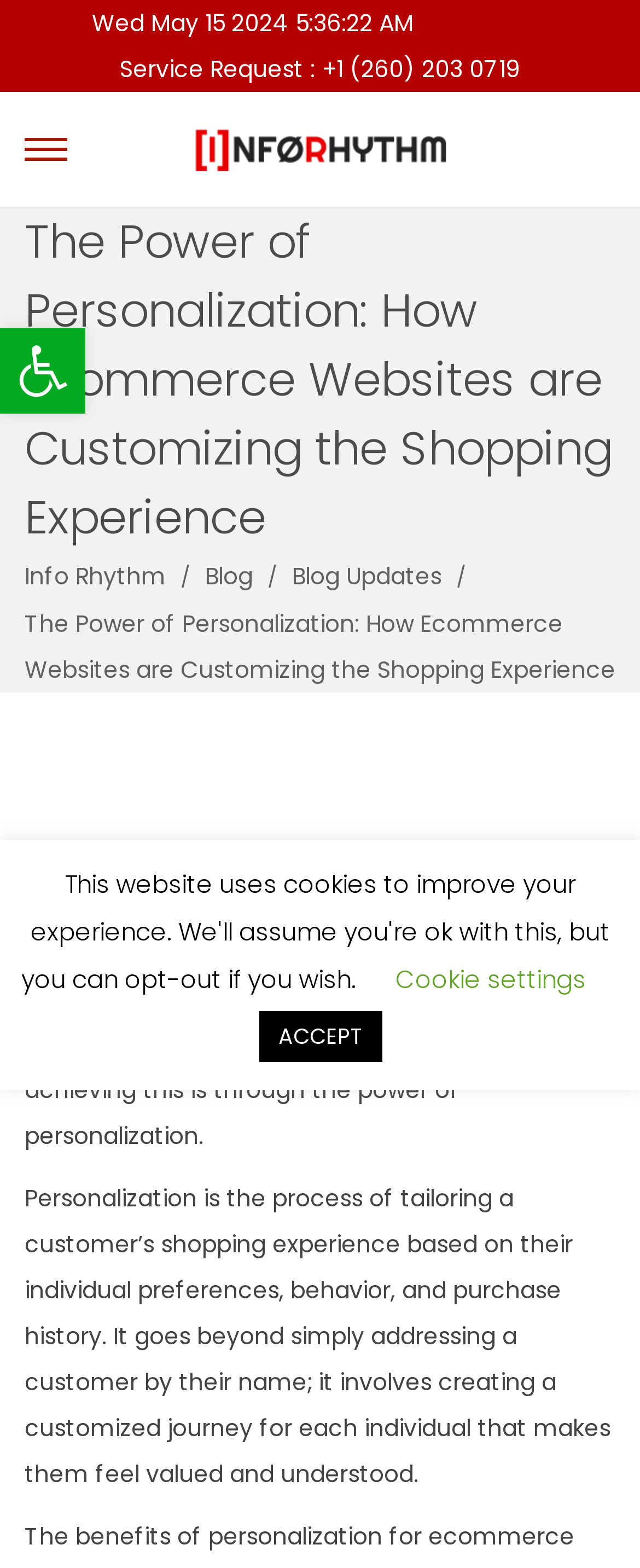Please find the bounding box coordinates (top-left x, top-left y, bottom-right x, bottom-right y) in the screenshot for the UI element described as follows: Blog

[0.321, 0.357, 0.405, 0.378]